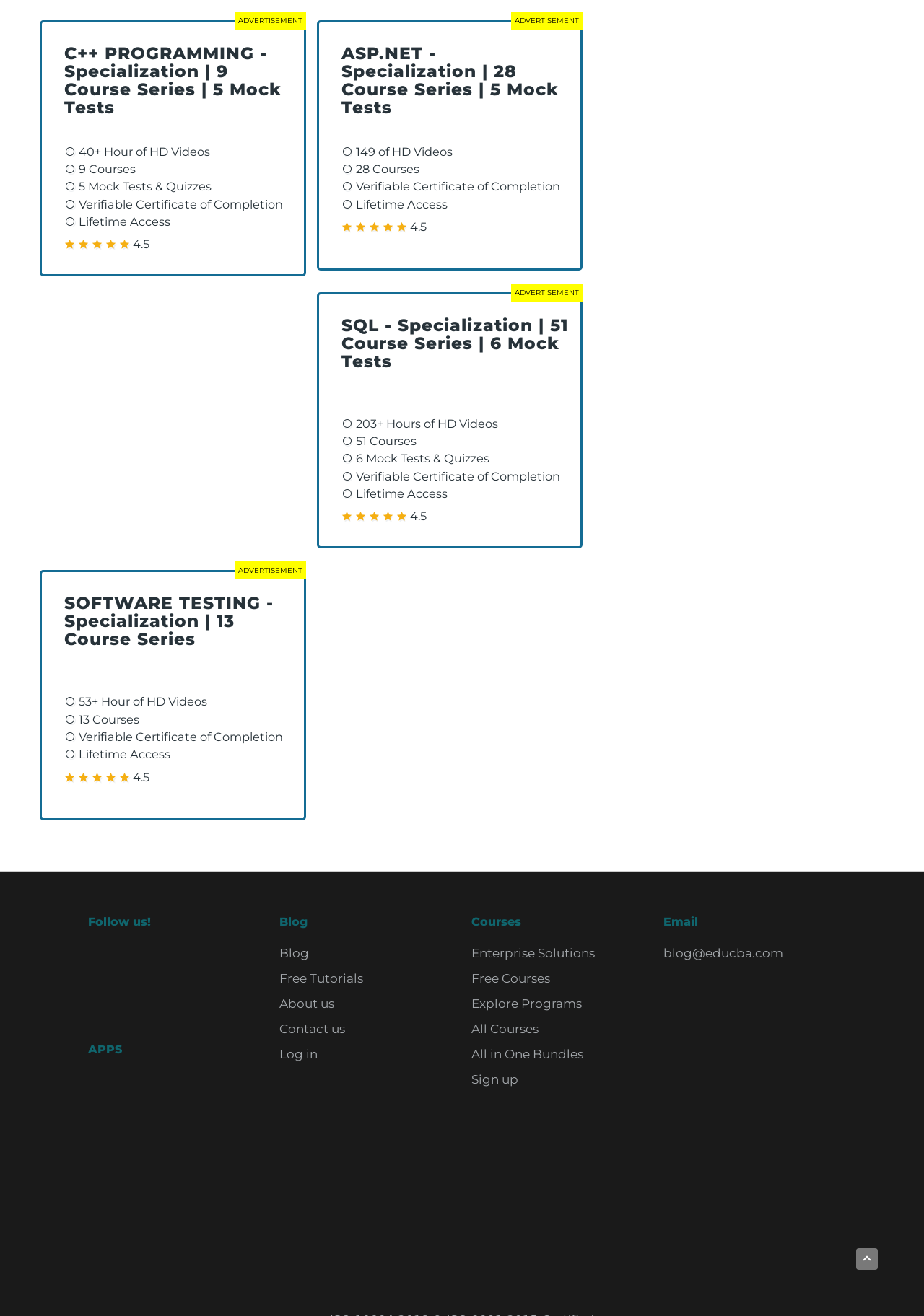Determine the bounding box coordinates for the clickable element required to fulfill the instruction: "Contact us". Provide the coordinates as four float numbers between 0 and 1, i.e., [left, top, right, bottom].

[0.303, 0.776, 0.374, 0.787]